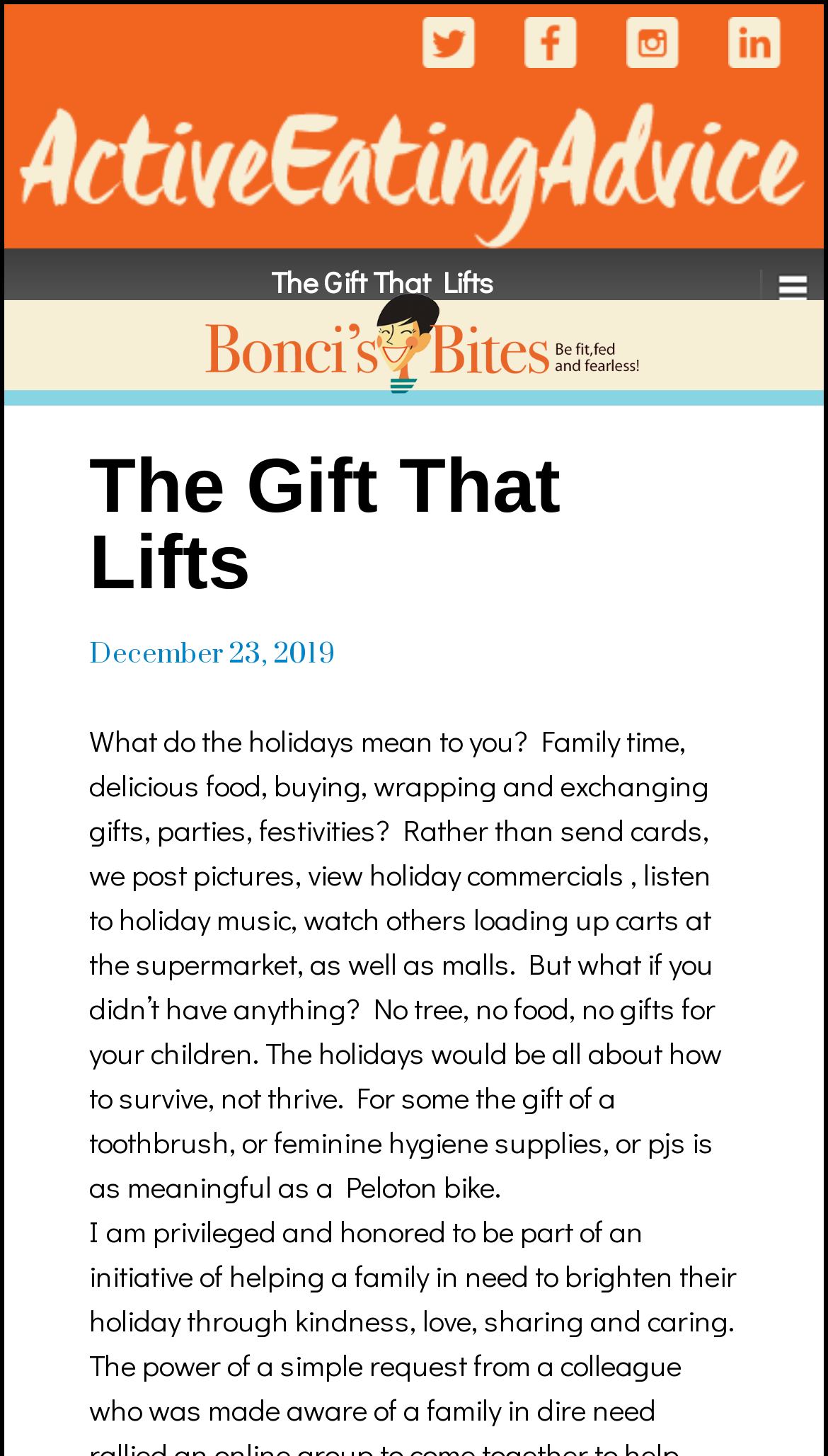Identify the bounding box for the given UI element using the description provided. Coordinates should be in the format (top-left x, top-left y, bottom-right x, bottom-right y) and must be between 0 and 1. Here is the description: ZetCom

None